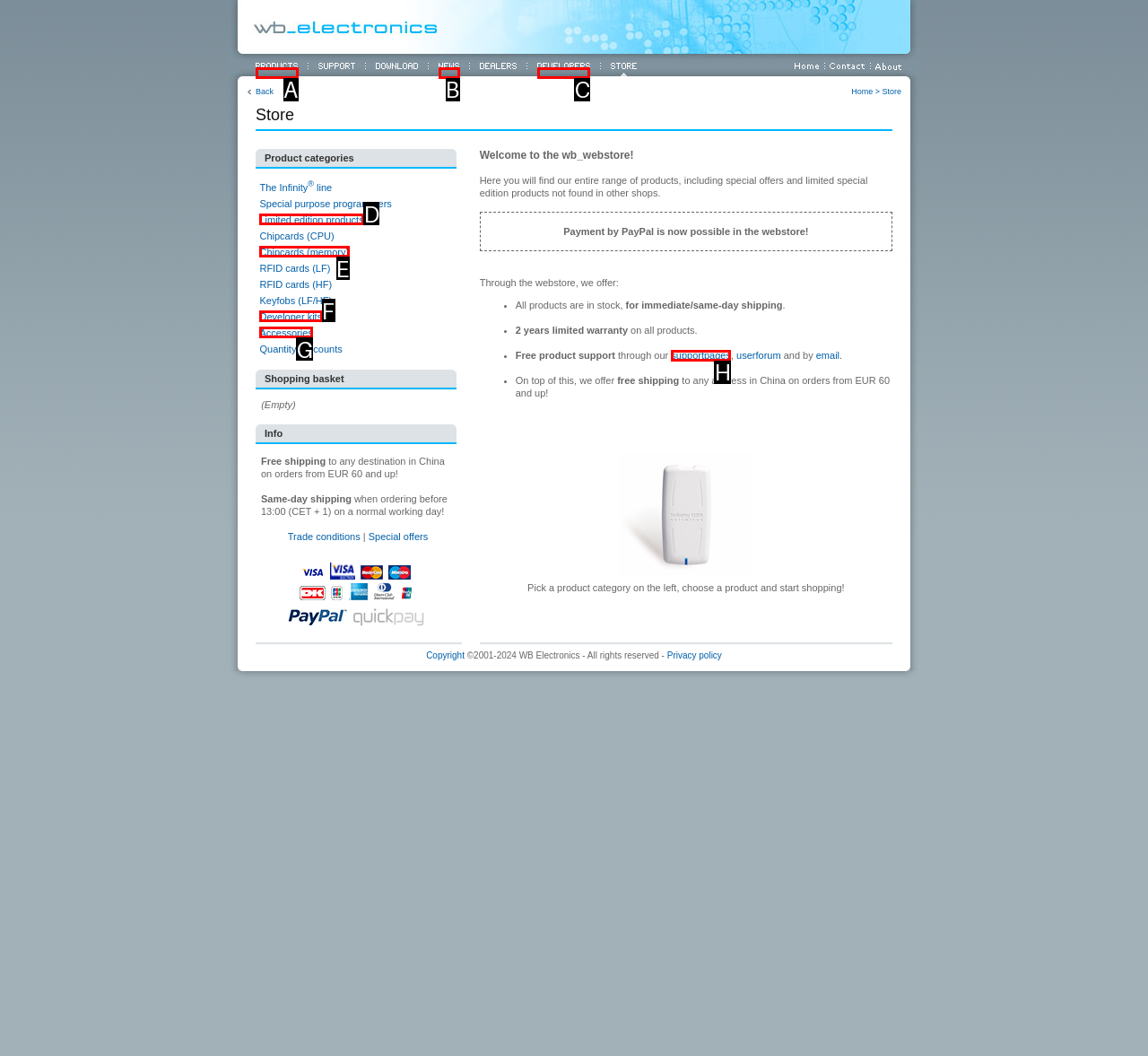Determine the HTML element to be clicked to complete the task: Click on the link 'RFID cards (LF)'. Answer by giving the letter of the selected option.

C